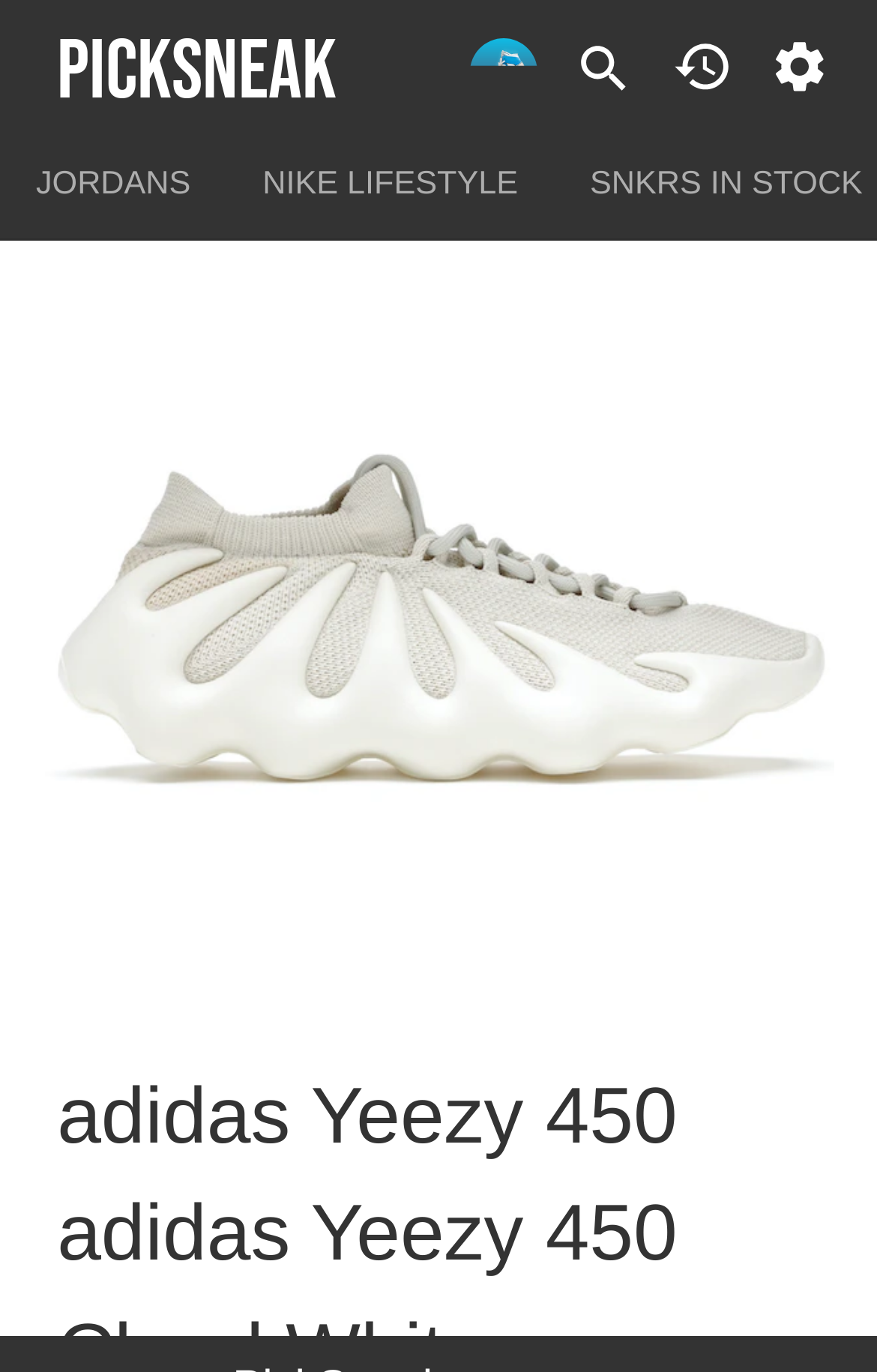What is the orientation of the tablist?
Answer briefly with a single word or phrase based on the image.

horizontal